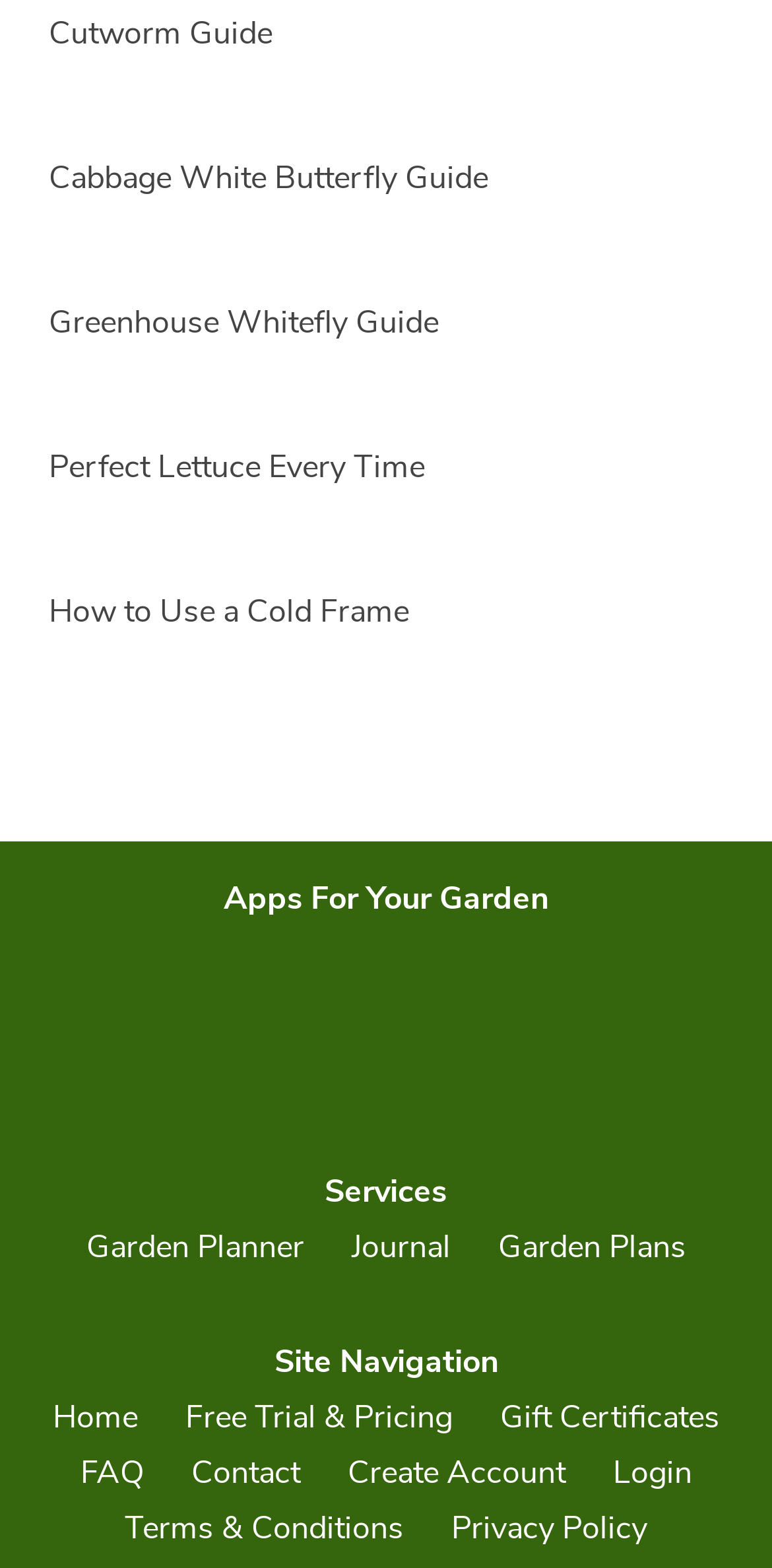Can you pinpoint the bounding box coordinates for the clickable element required for this instruction: "Use the Garden Planner"? The coordinates should be four float numbers between 0 and 1, i.e., [left, top, right, bottom].

[0.112, 0.777, 0.394, 0.813]